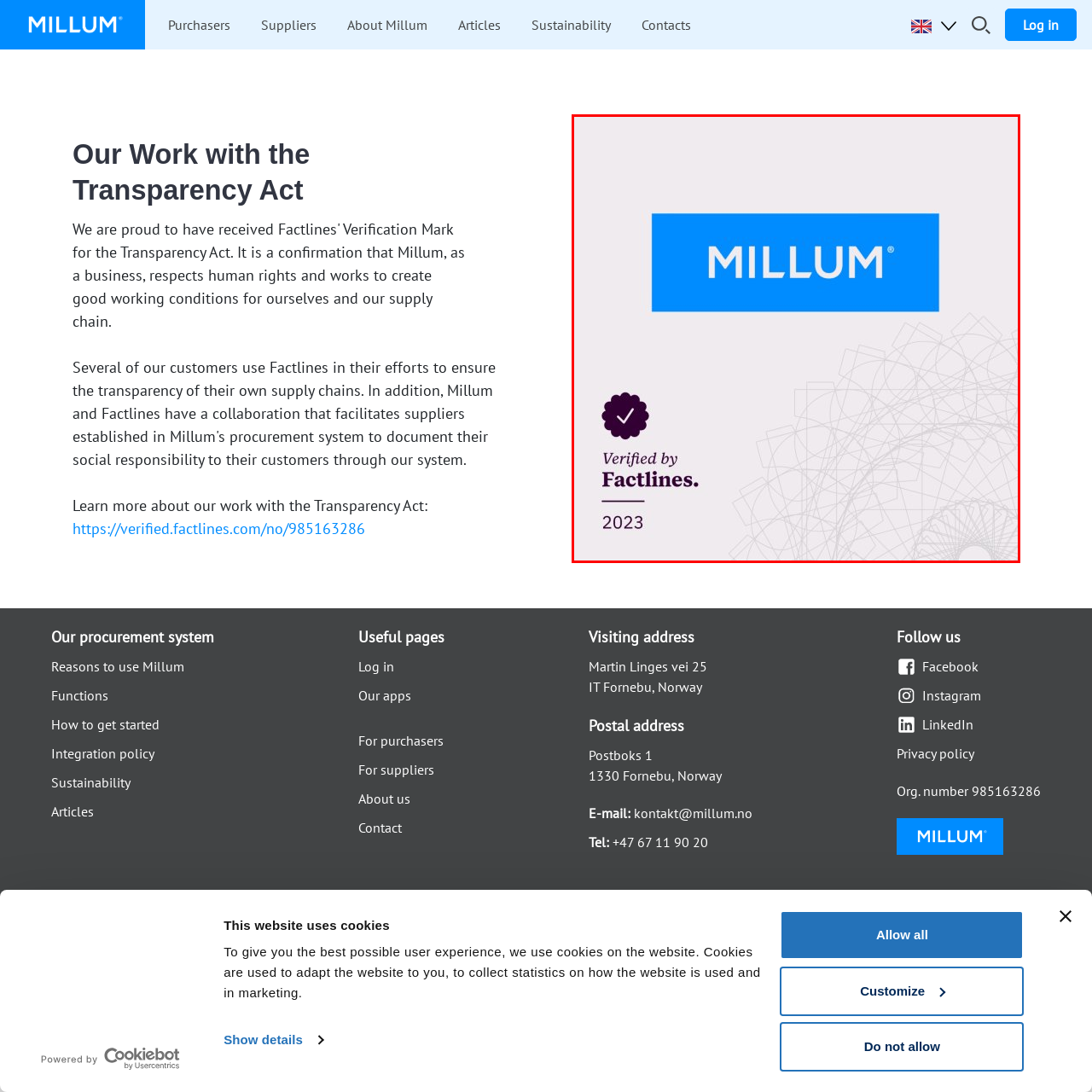Generate a comprehensive caption for the picture highlighted by the red outline.

The image showcases the verification badge for Millum, prominently displaying the company name "MILLUM" in bold white letters against a vibrant blue background. To the left, a circular emblem features a checkmark, symbolizing trust and credibility, paired with the text "Verified by Factlines." Below this, the year "2023" is noted, establishing the currency of the verification. The background is subtly adorned with intricate geometric patterns, enhancing the badge's visual appeal while maintaining a professional and authoritative presence. This image serves as a testament to Millum's commitment to transparency and reliability in its operations.